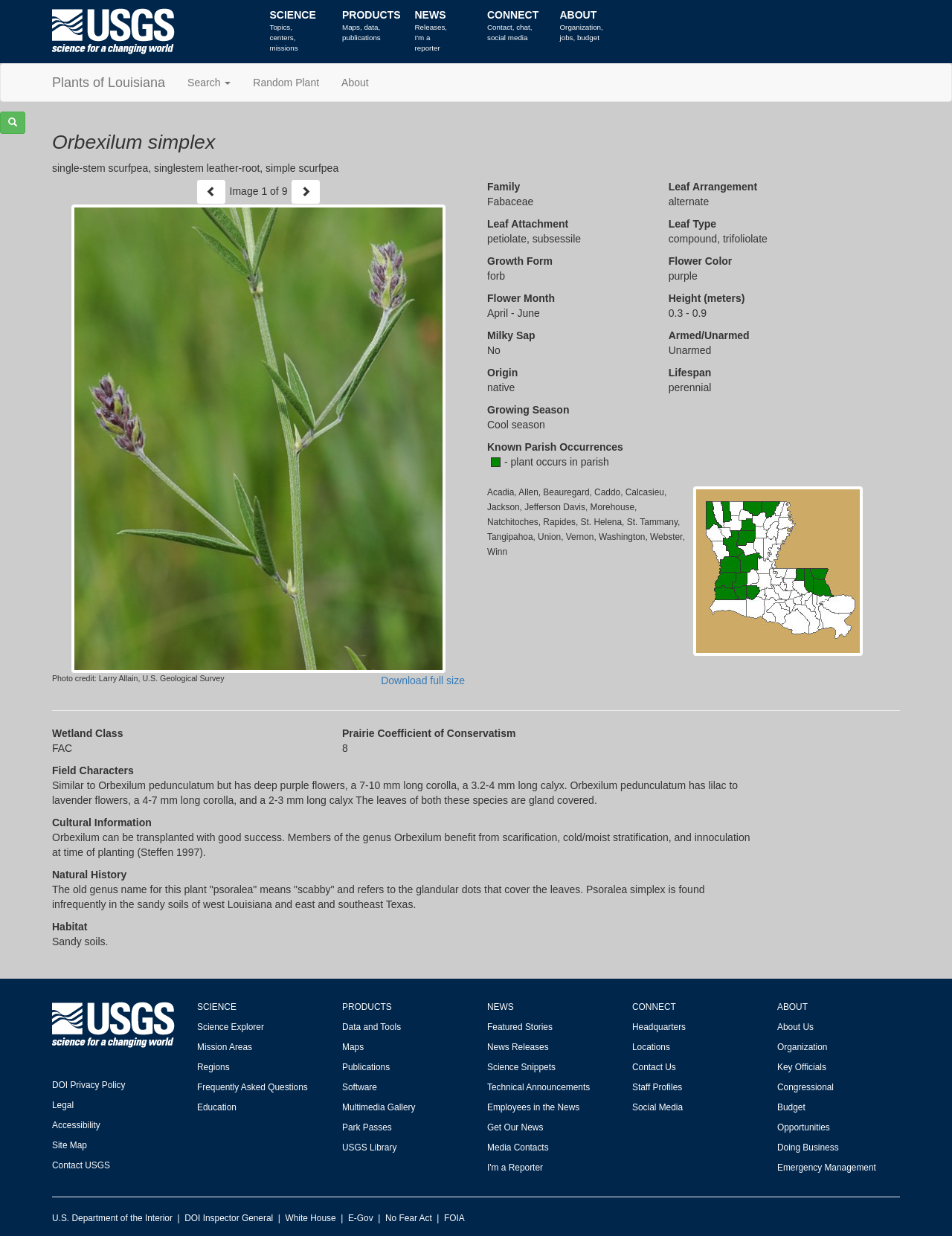Identify the bounding box coordinates of the area that should be clicked in order to complete the given instruction: "Explore the USGS website". The bounding box coordinates should be four float numbers between 0 and 1, i.e., [left, top, right, bottom].

[0.055, 0.006, 0.26, 0.045]